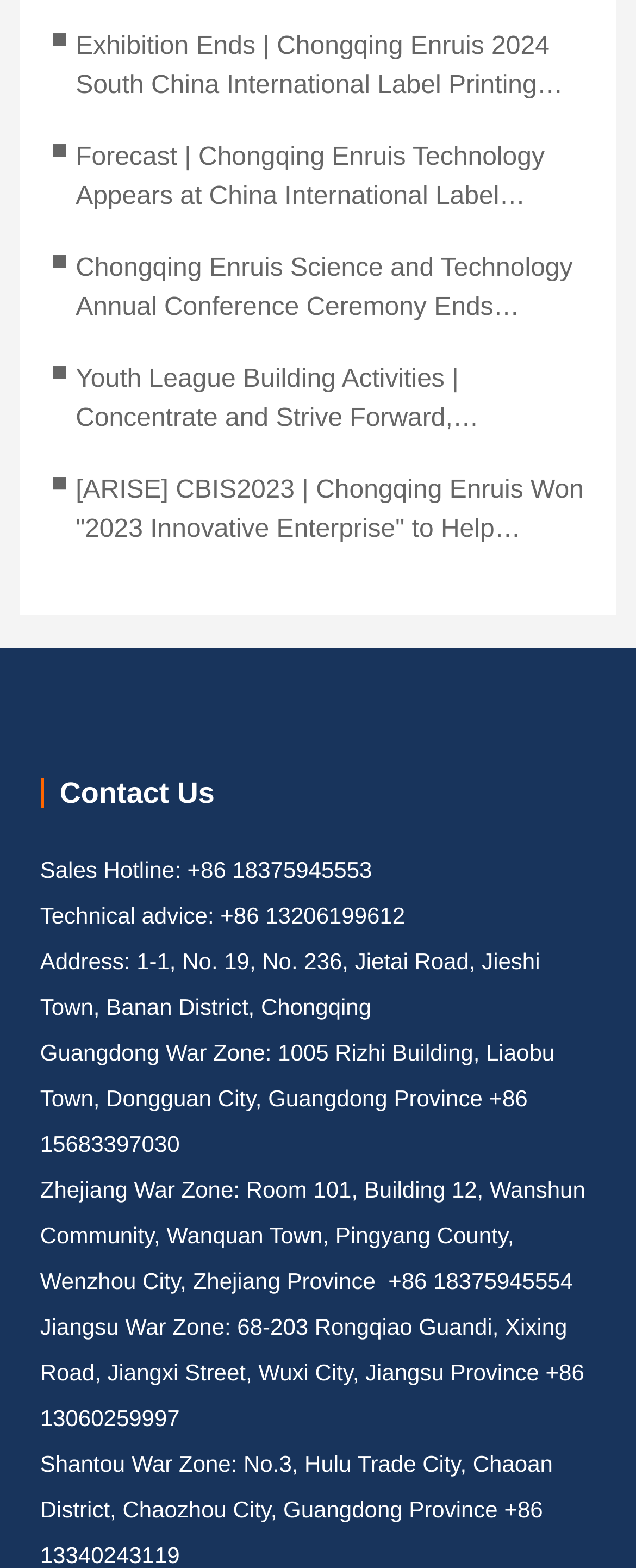What is the company's sales hotline?
Using the visual information, answer the question in a single word or phrase.

+86 18375945553